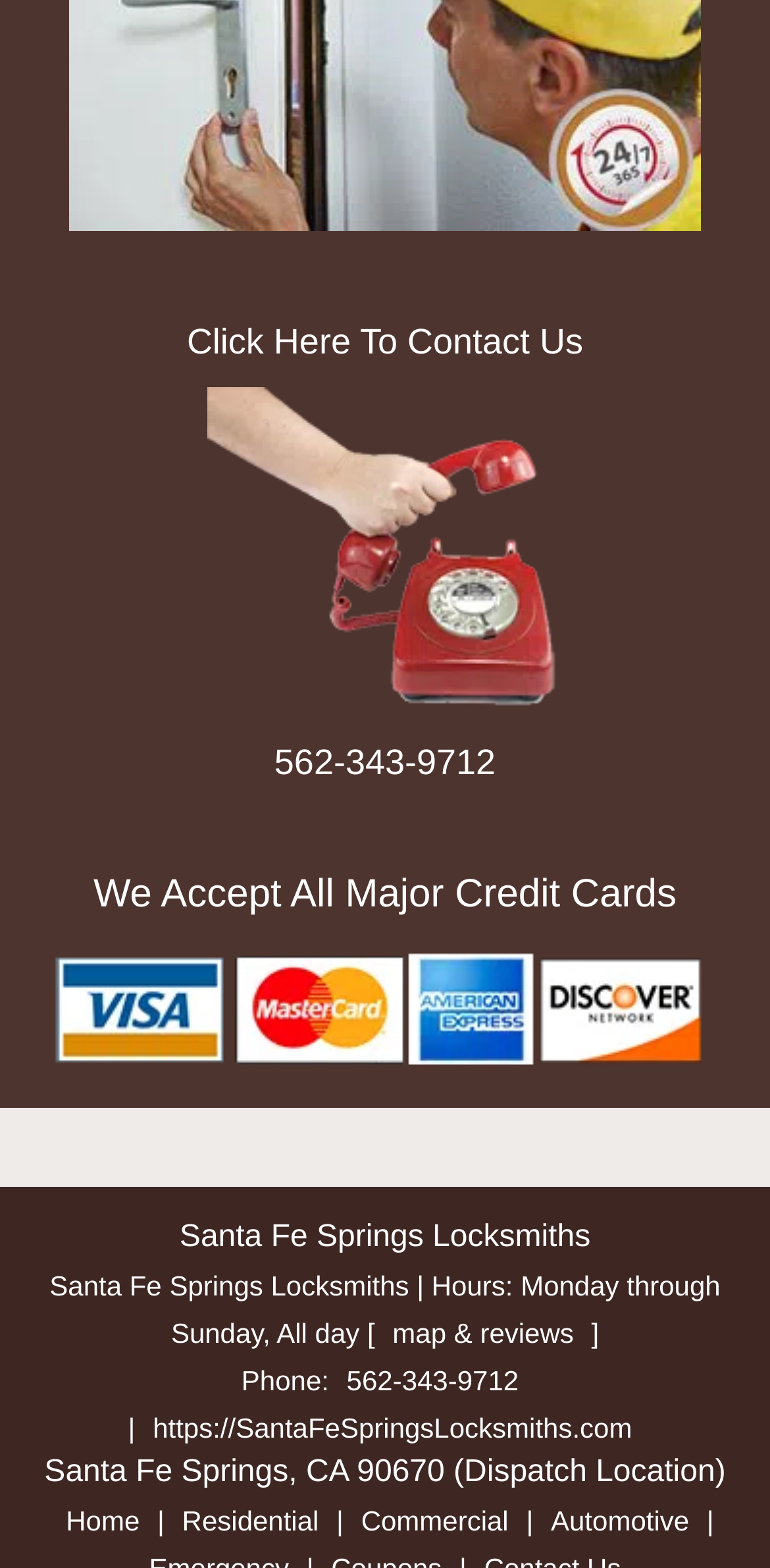What is the address of Santa Fe Springs Locksmiths?
Please analyze the image and answer the question with as much detail as possible.

I found the address by looking at the static text element with the text 'Santa Fe Springs, CA 90670 (Dispatch Location)' which is located at the bottom of the webpage.